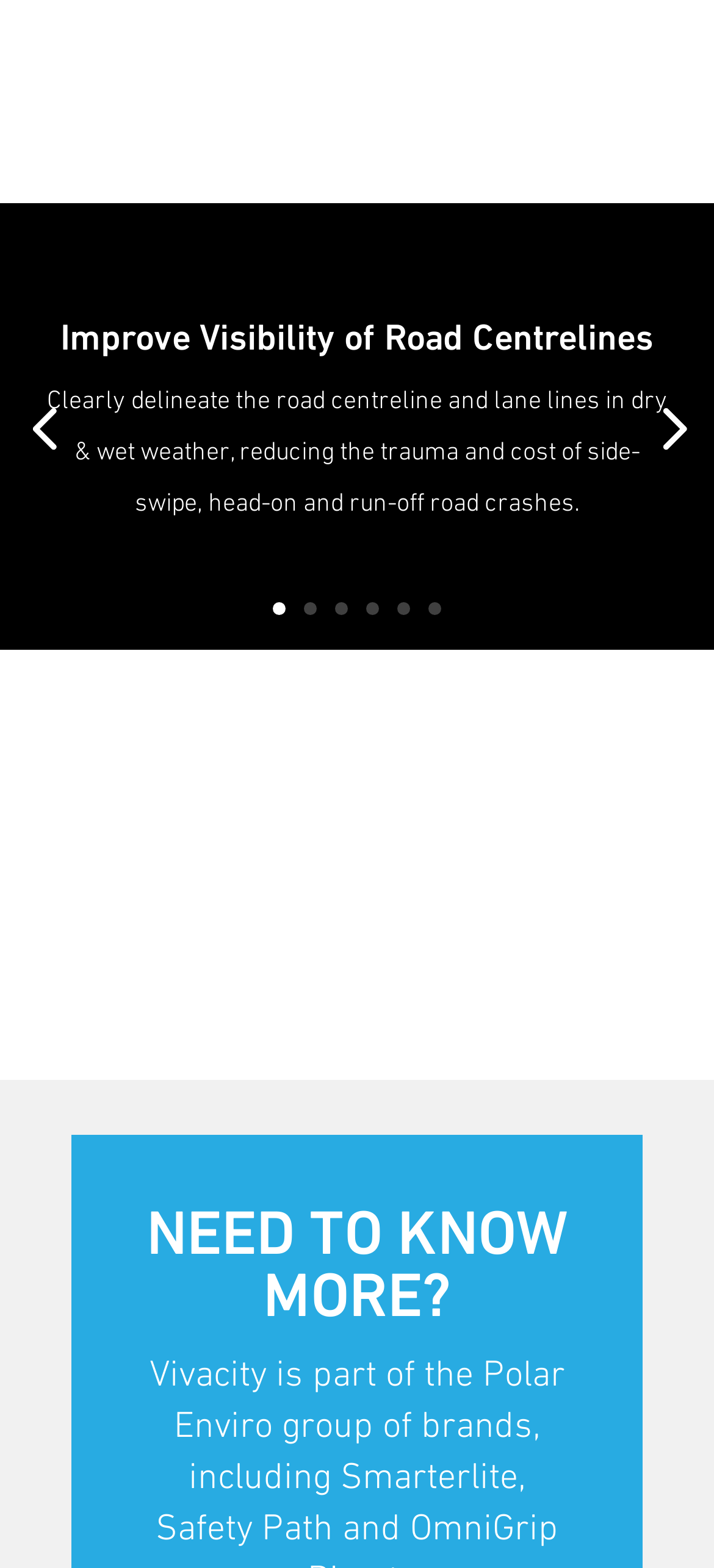Use a single word or phrase to answer the following:
How many images are there on the webpage?

3